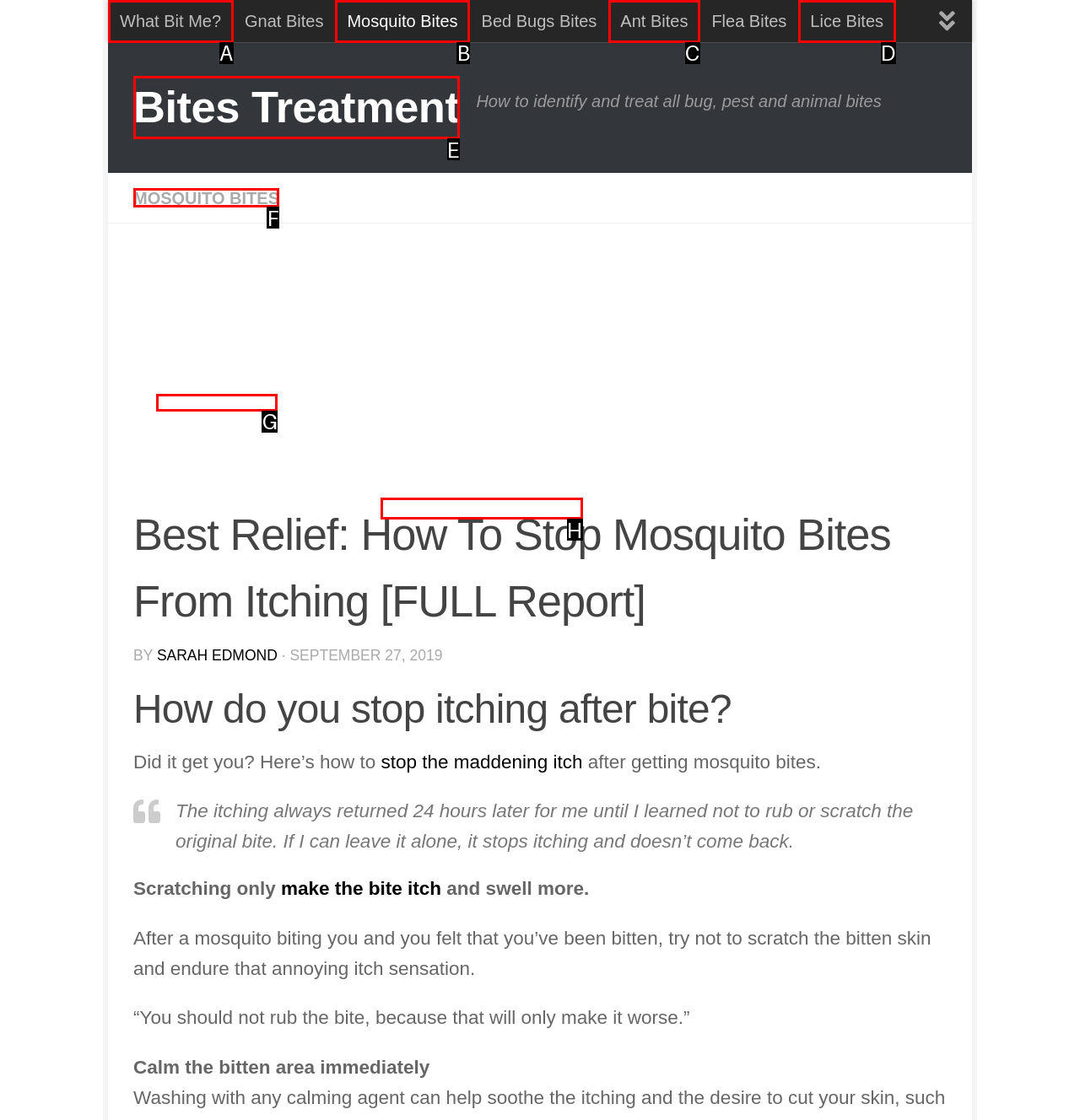Select the letter associated with the UI element you need to click to perform the following action: Click on 'What Bit Me?'
Reply with the correct letter from the options provided.

A